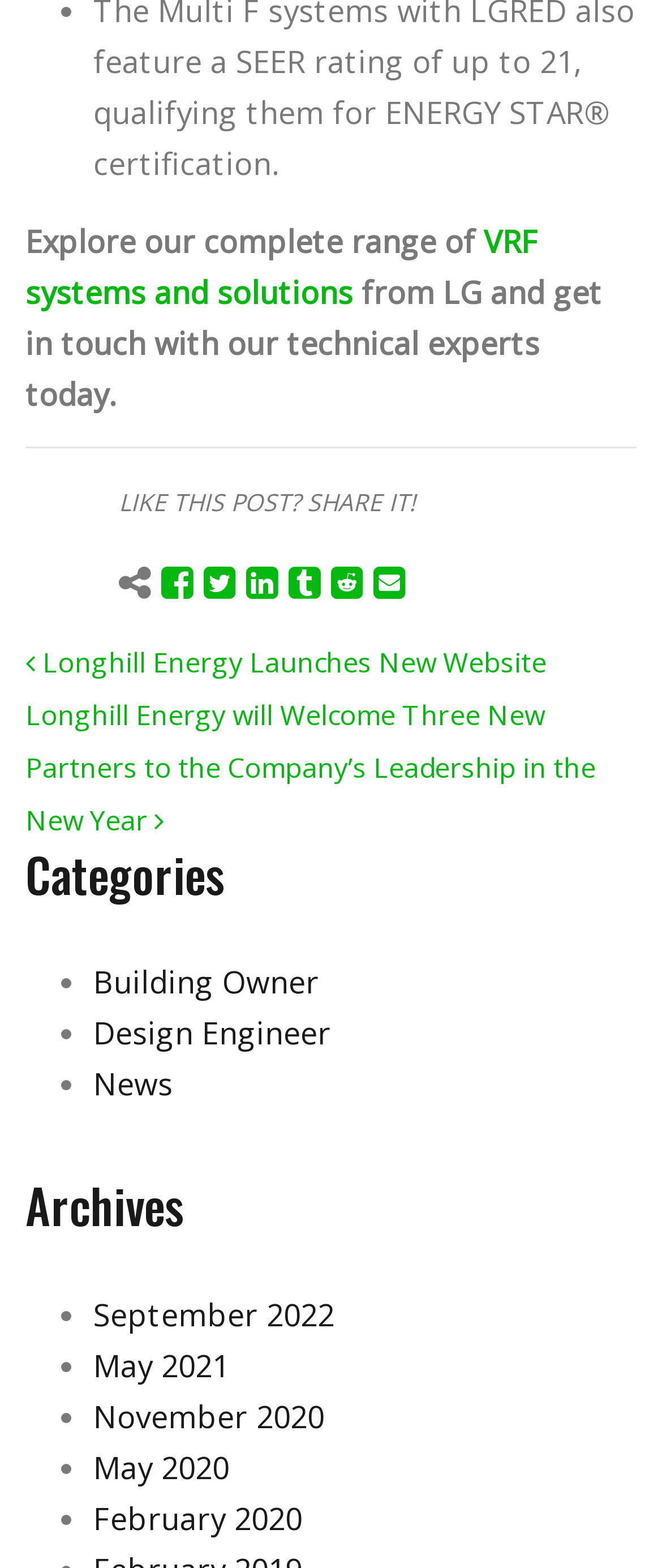Find the bounding box coordinates of the area to click in order to follow the instruction: "read about the benefits of buying weed online".

None